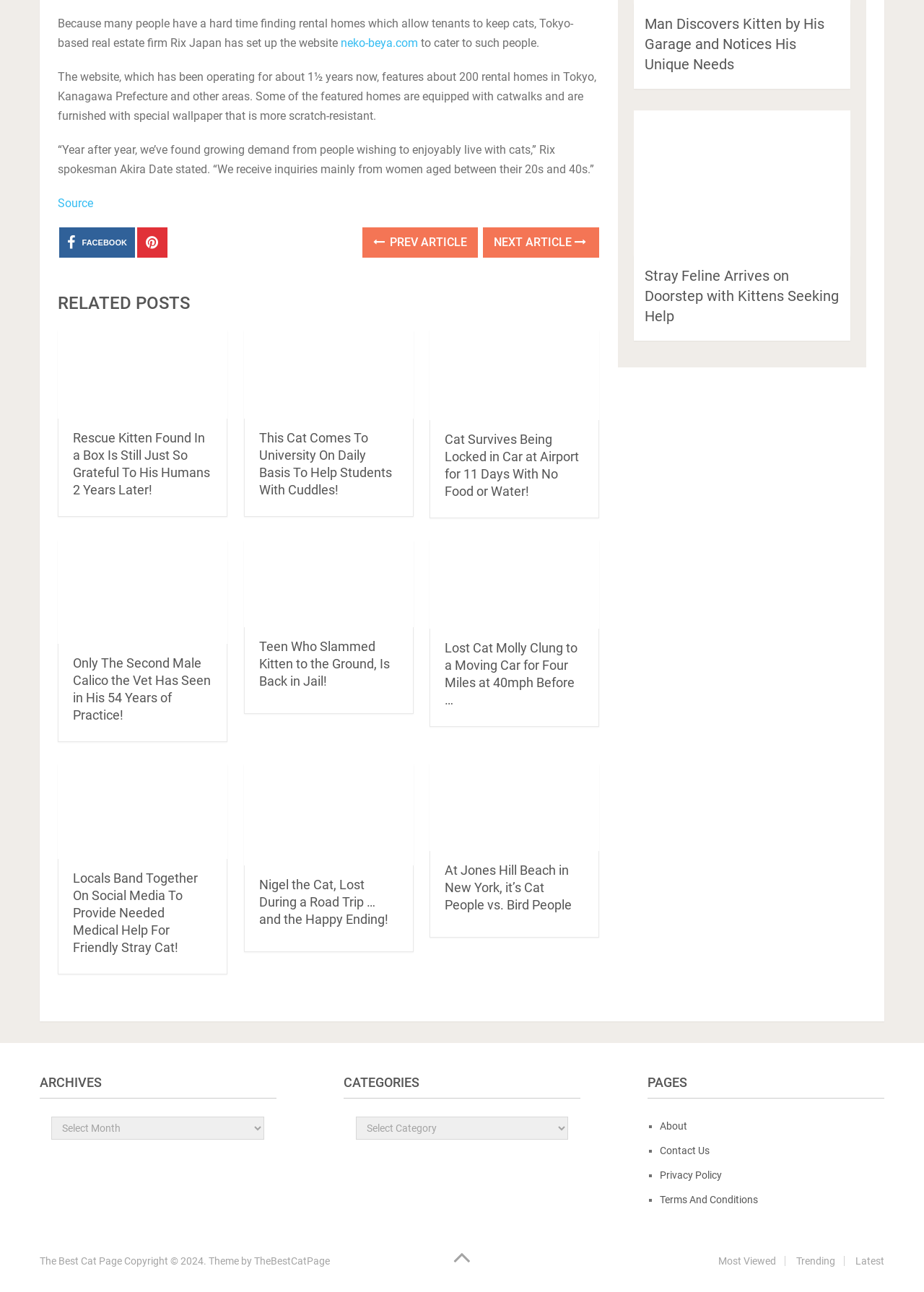Using floating point numbers between 0 and 1, provide the bounding box coordinates in the format (top-left x, top-left y, bottom-right x, bottom-right y). Locate the UI element described here: Latest

[0.926, 0.972, 0.957, 0.981]